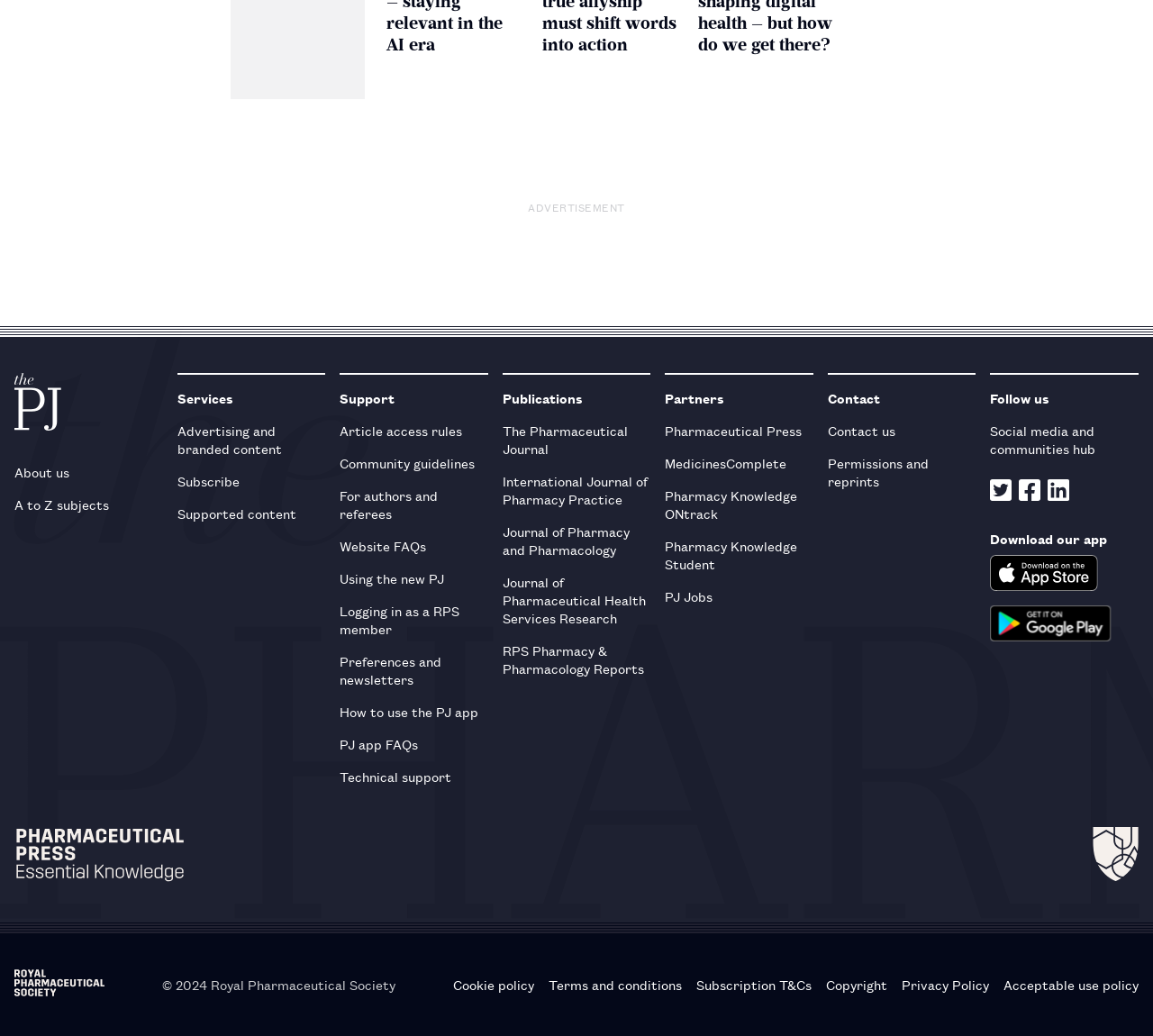Find the bounding box coordinates of the element's region that should be clicked in order to follow the given instruction: "View About us". The coordinates should consist of four float numbers between 0 and 1, i.e., [left, top, right, bottom].

[0.012, 0.44, 0.141, 0.471]